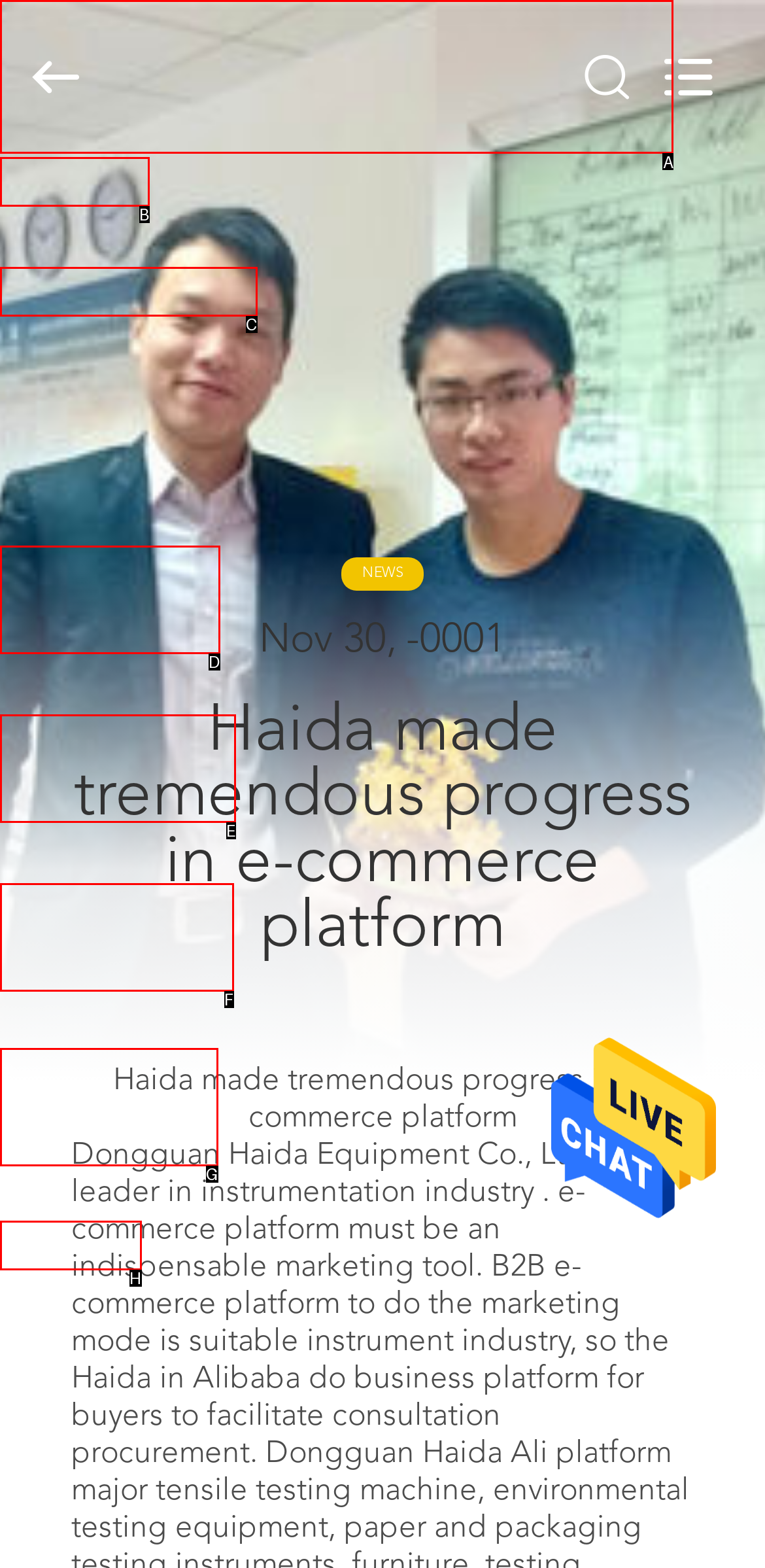Given the instruction: search for something, which HTML element should you click on?
Answer with the letter that corresponds to the correct option from the choices available.

A